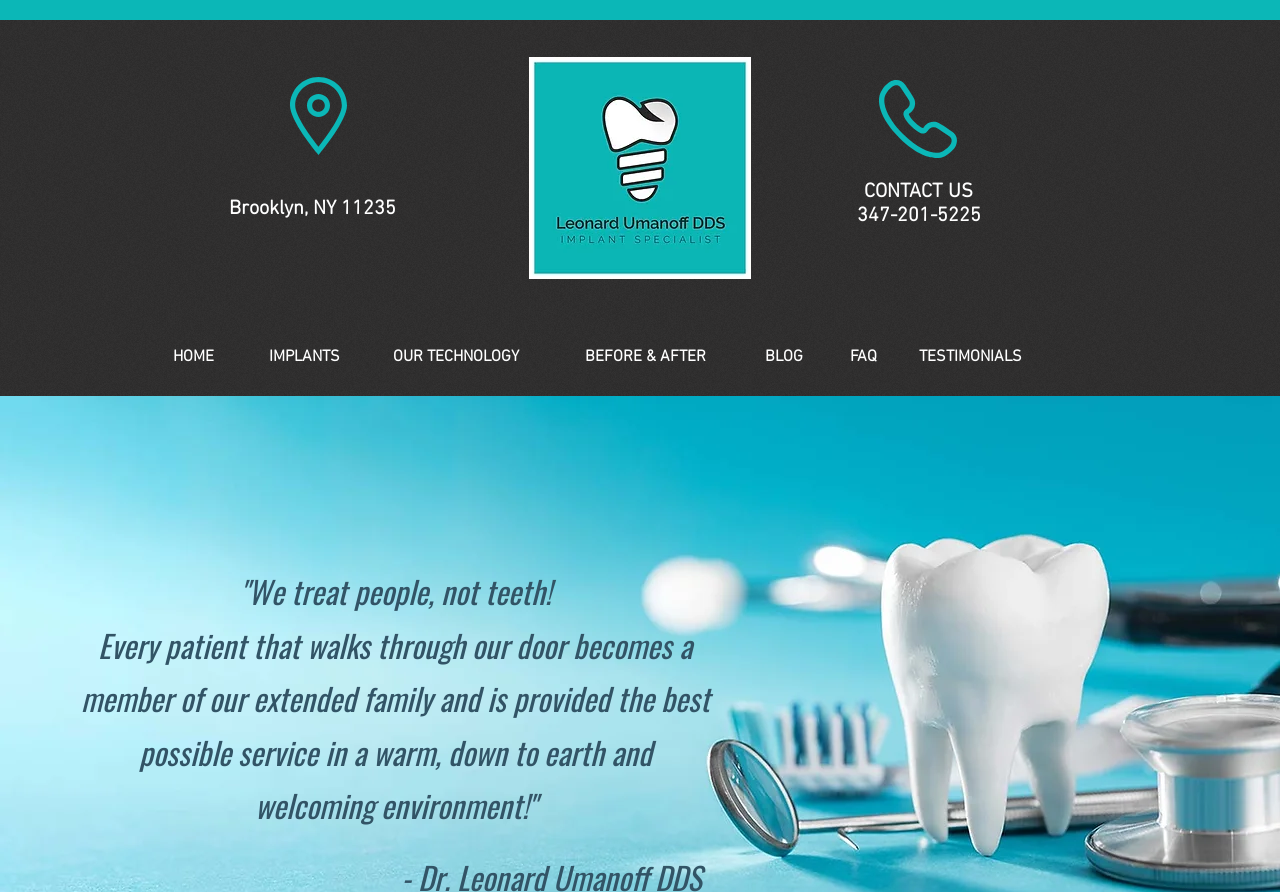Please give the bounding box coordinates of the area that should be clicked to fulfill the following instruction: "Read the TESTIMONIALS". The coordinates should be in the format of four float numbers from 0 to 1, i.e., [left, top, right, bottom].

[0.718, 0.389, 0.798, 0.411]